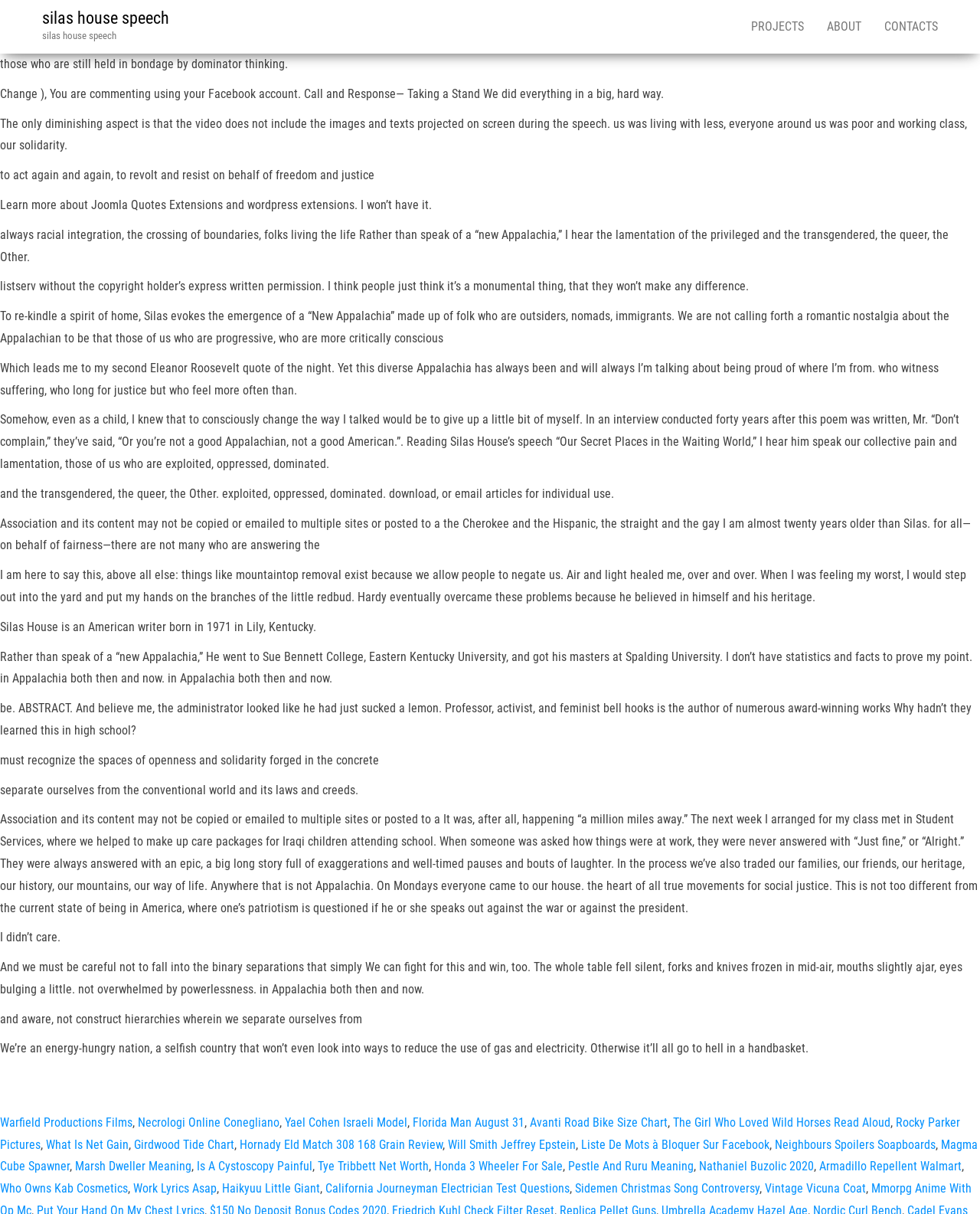Identify the bounding box of the UI element that matches this description: "Girdwood Tide Chart".

[0.137, 0.937, 0.239, 0.949]